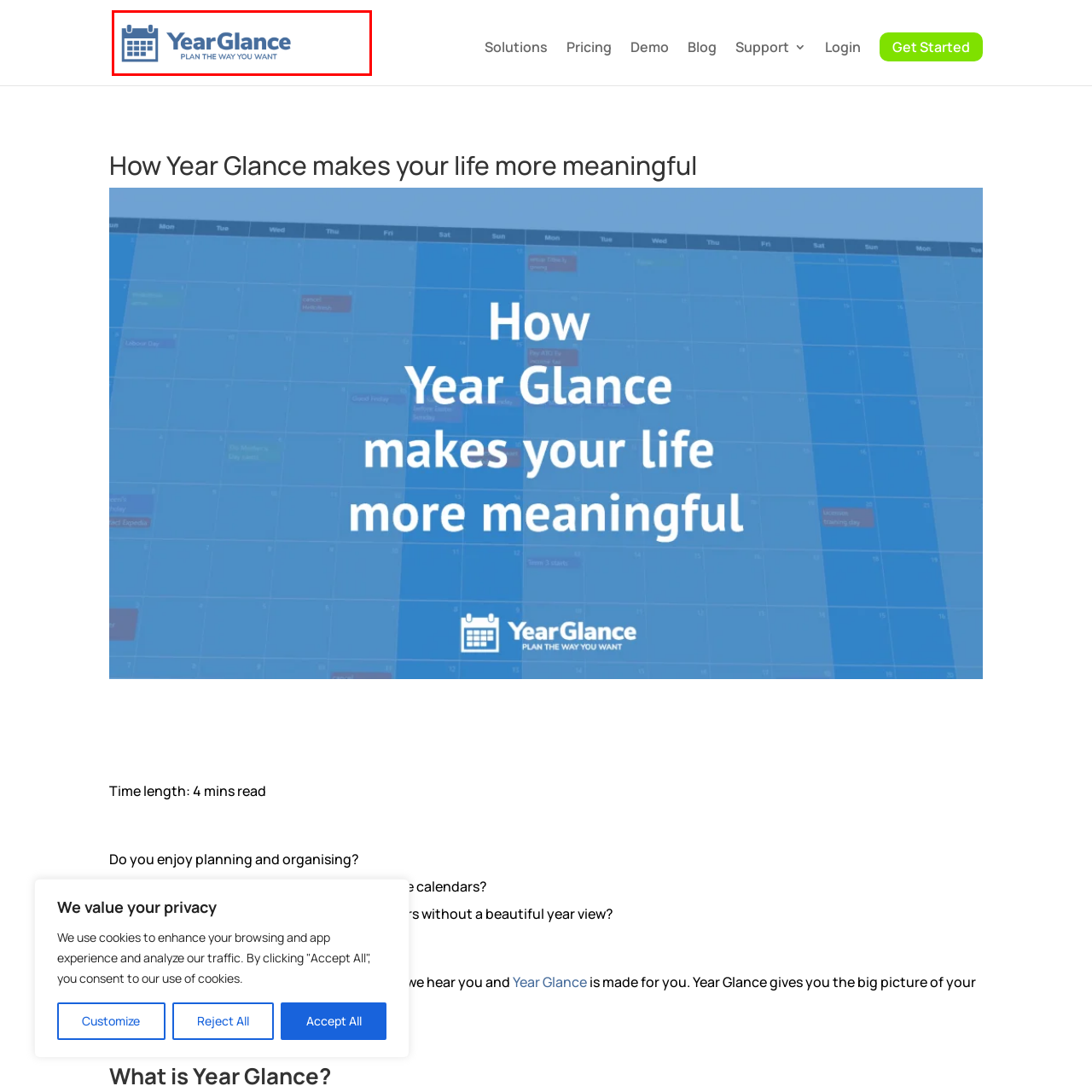Offer a thorough and descriptive summary of the image captured in the red bounding box.

The image features the logo of "Year Glance," a digital planning tool designed to enhance the way individuals organize their schedules. Prominently displayed is the name "YearGlance" in a bold, blue font, accompanied by a calendar icon that symbolizes time management and planning. Below the name, the tagline reads, "PLAN THE WAY YOU WANT," emphasizing the platform's flexibility and user-centered approach to planning. This visual element encapsulates the essence of Year Glance, inviting users to embrace a personalized and meaningful experience in their yearly planning endeavors.